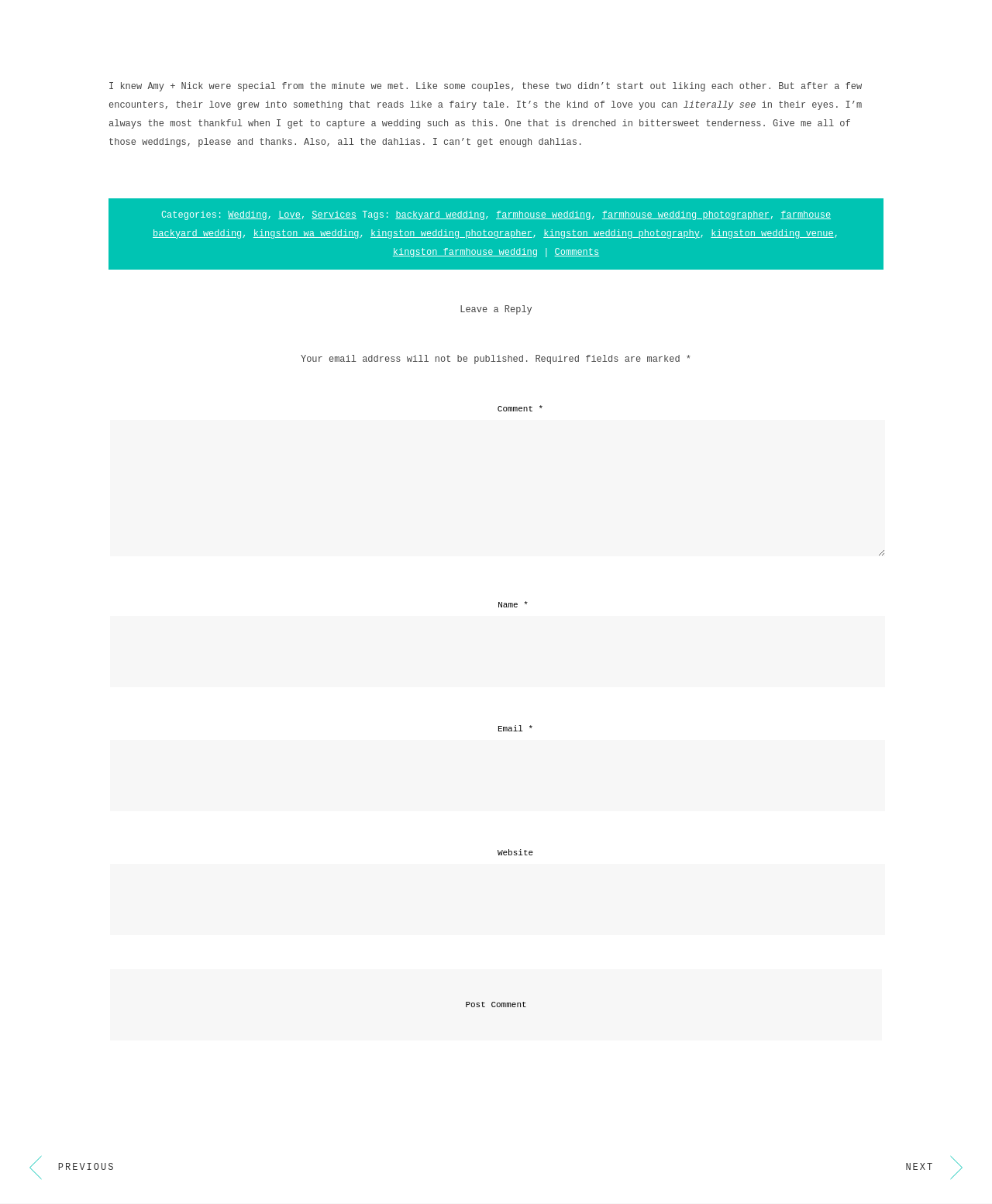Determine the bounding box coordinates of the clickable element necessary to fulfill the instruction: "Enter your name". Provide the coordinates as four float numbers within the 0 to 1 range, i.e., [left, top, right, bottom].

[0.109, 0.51, 0.894, 0.572]